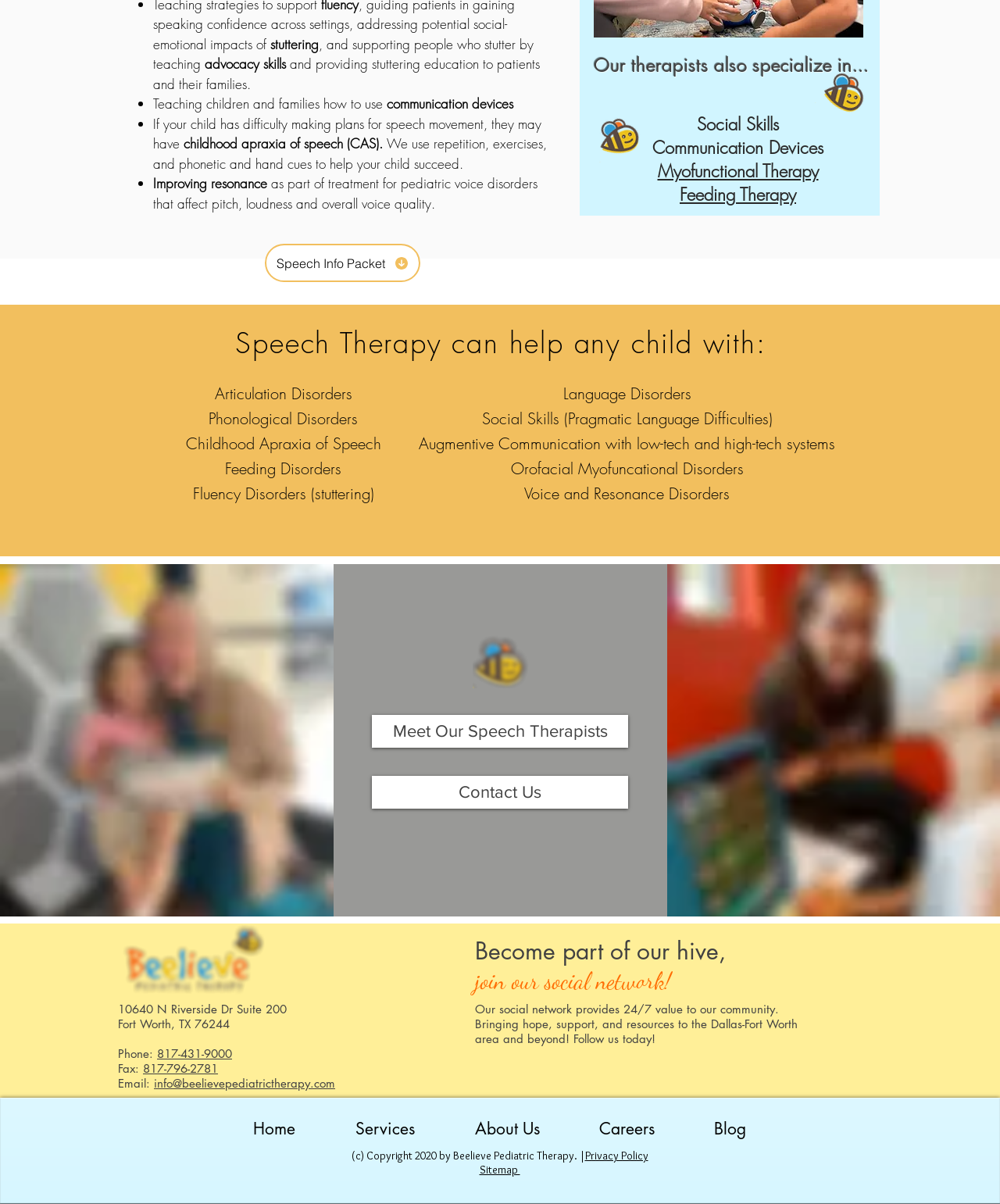What is the address of Beelieve Pediatric Therapy?
Based on the image, please offer an in-depth response to the question.

The address can be found at the bottom of the webpage, in the section that provides contact information. The address is listed as '10640 N Riverside Dr Suite 200' and is followed by the city, state, and zip code, 'Fort Worth, TX 76244'.